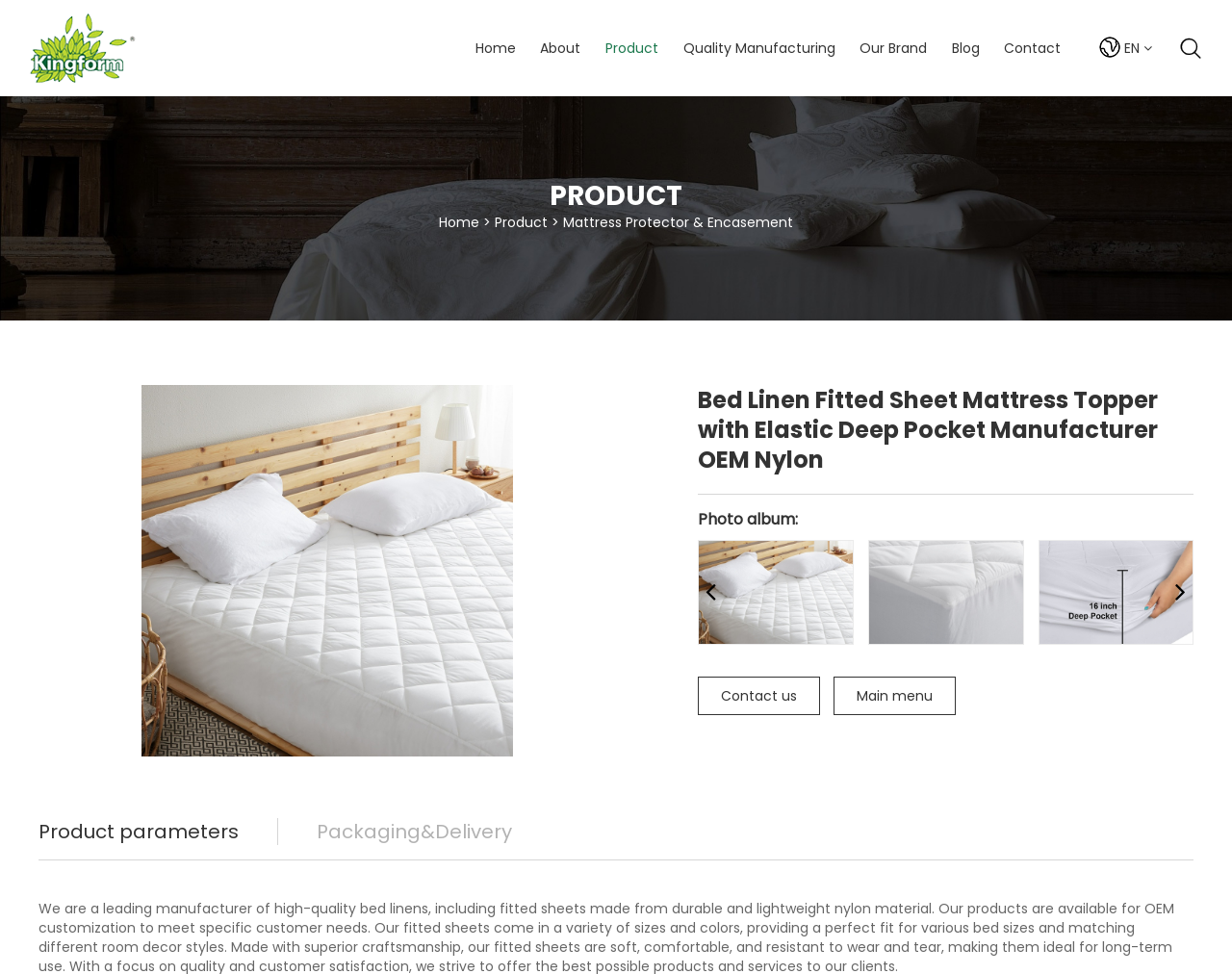Please pinpoint the bounding box coordinates for the region I should click to adhere to this instruction: "View the 'Mattress Protector & Encasement' product".

[0.457, 0.219, 0.644, 0.239]